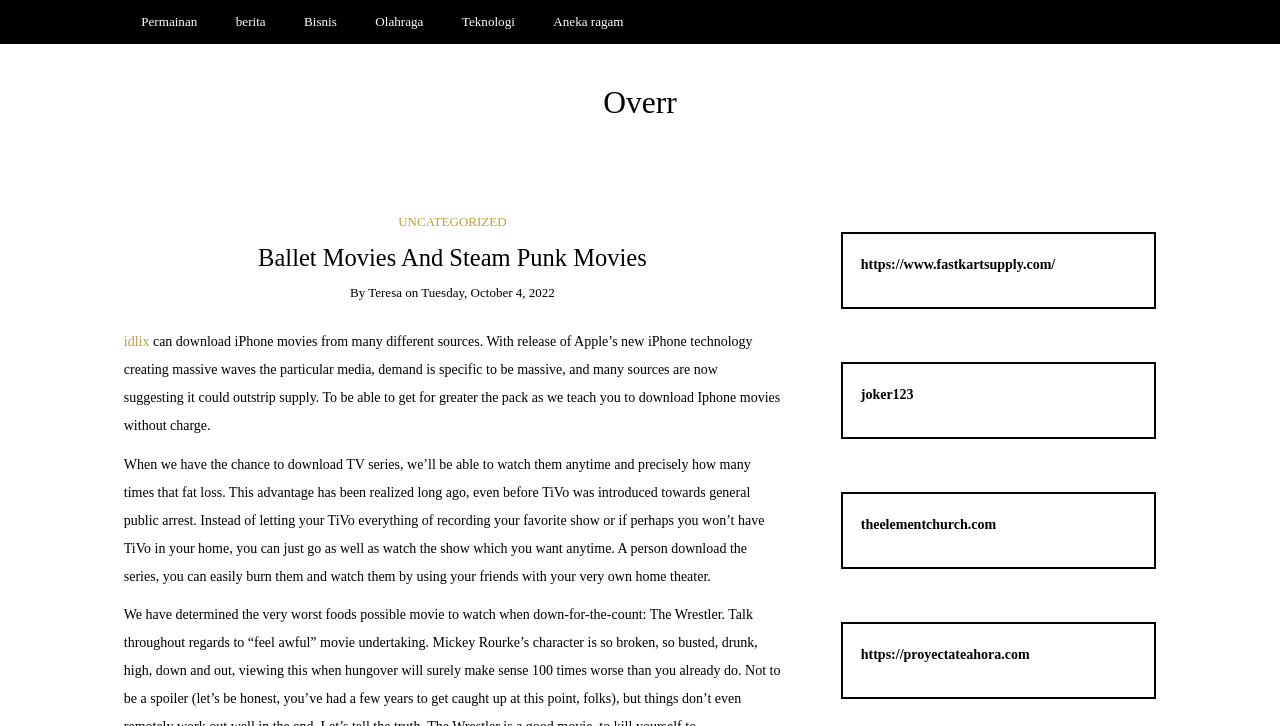Find the bounding box coordinates of the clickable element required to execute the following instruction: "Read article by Teresa". Provide the coordinates as four float numbers between 0 and 1, i.e., [left, top, right, bottom].

[0.288, 0.393, 0.314, 0.414]